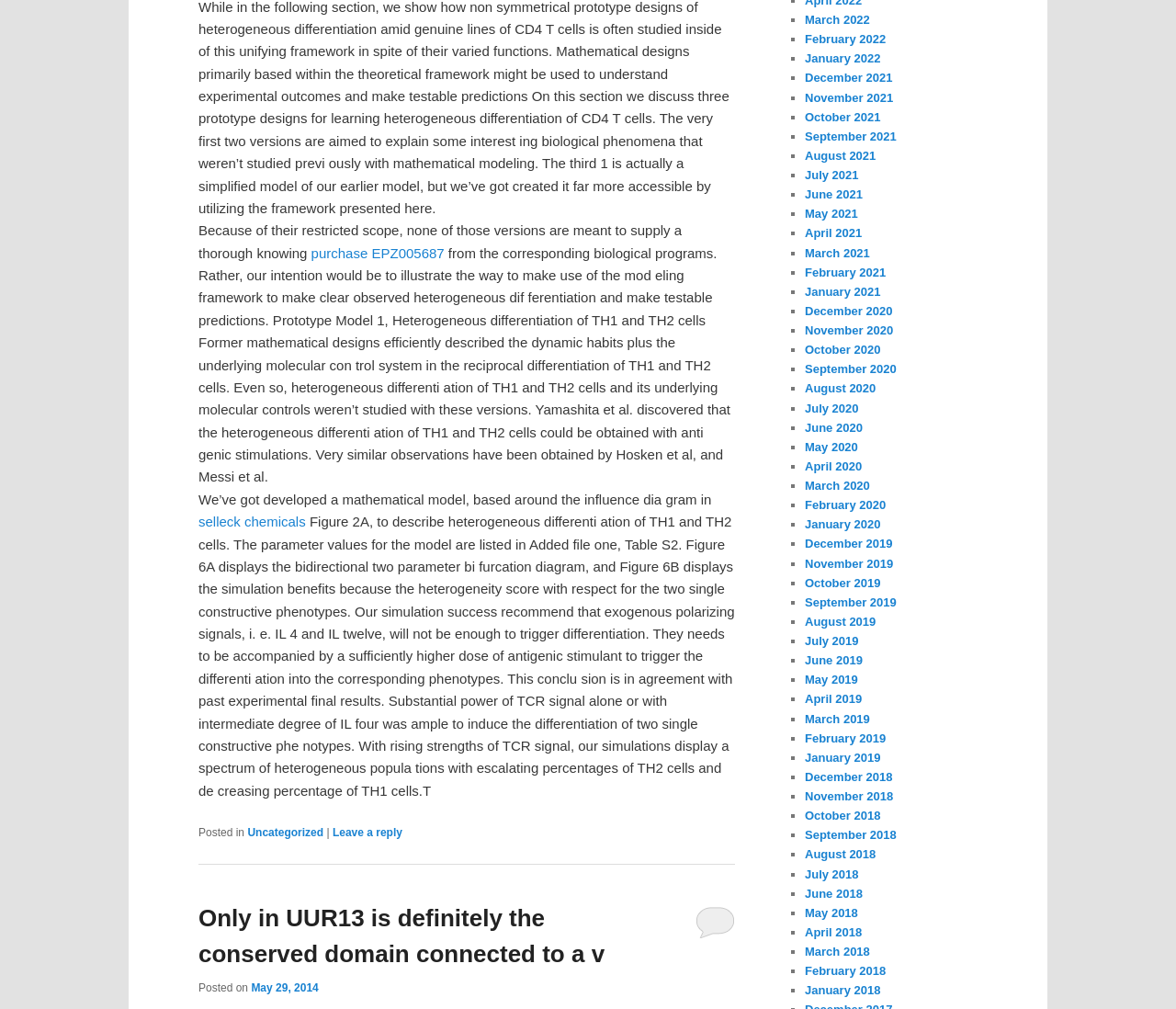Identify the bounding box coordinates for the element that needs to be clicked to fulfill this instruction: "Visit the page about selleck chemicals". Provide the coordinates in the format of four float numbers between 0 and 1: [left, top, right, bottom].

[0.169, 0.509, 0.26, 0.525]